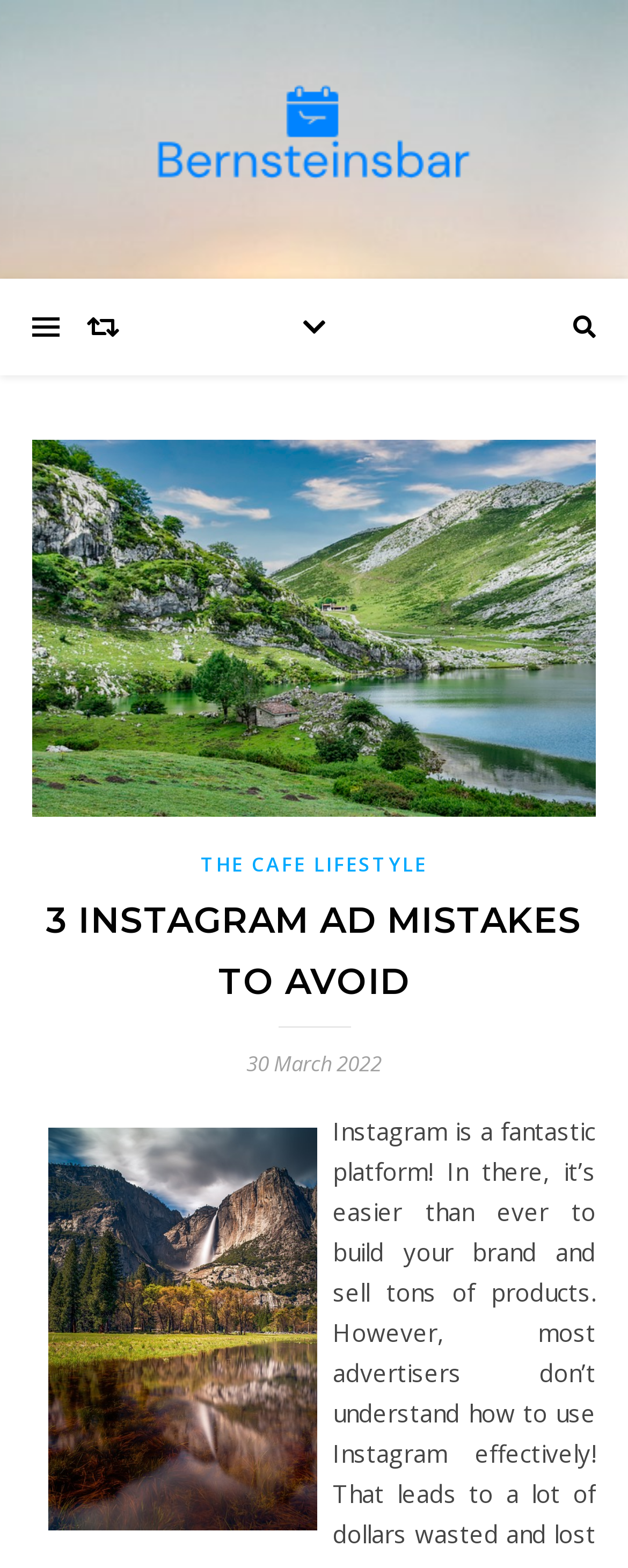Please respond in a single word or phrase: 
How many images are on the webpage?

2